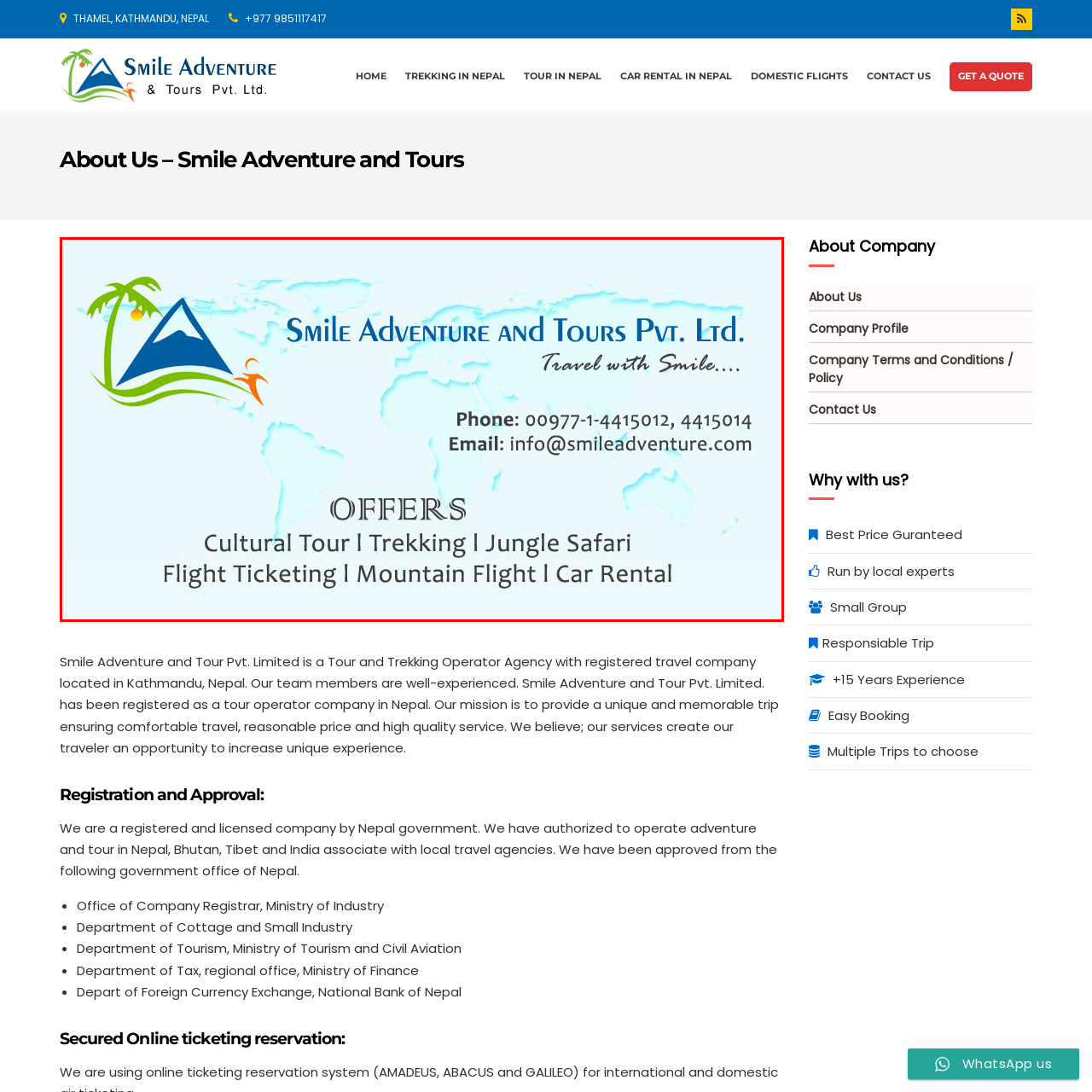Inspect the section within the red border, How many services are offered by Smile Adventure and Tours? Provide a one-word or one-phrase answer.

6